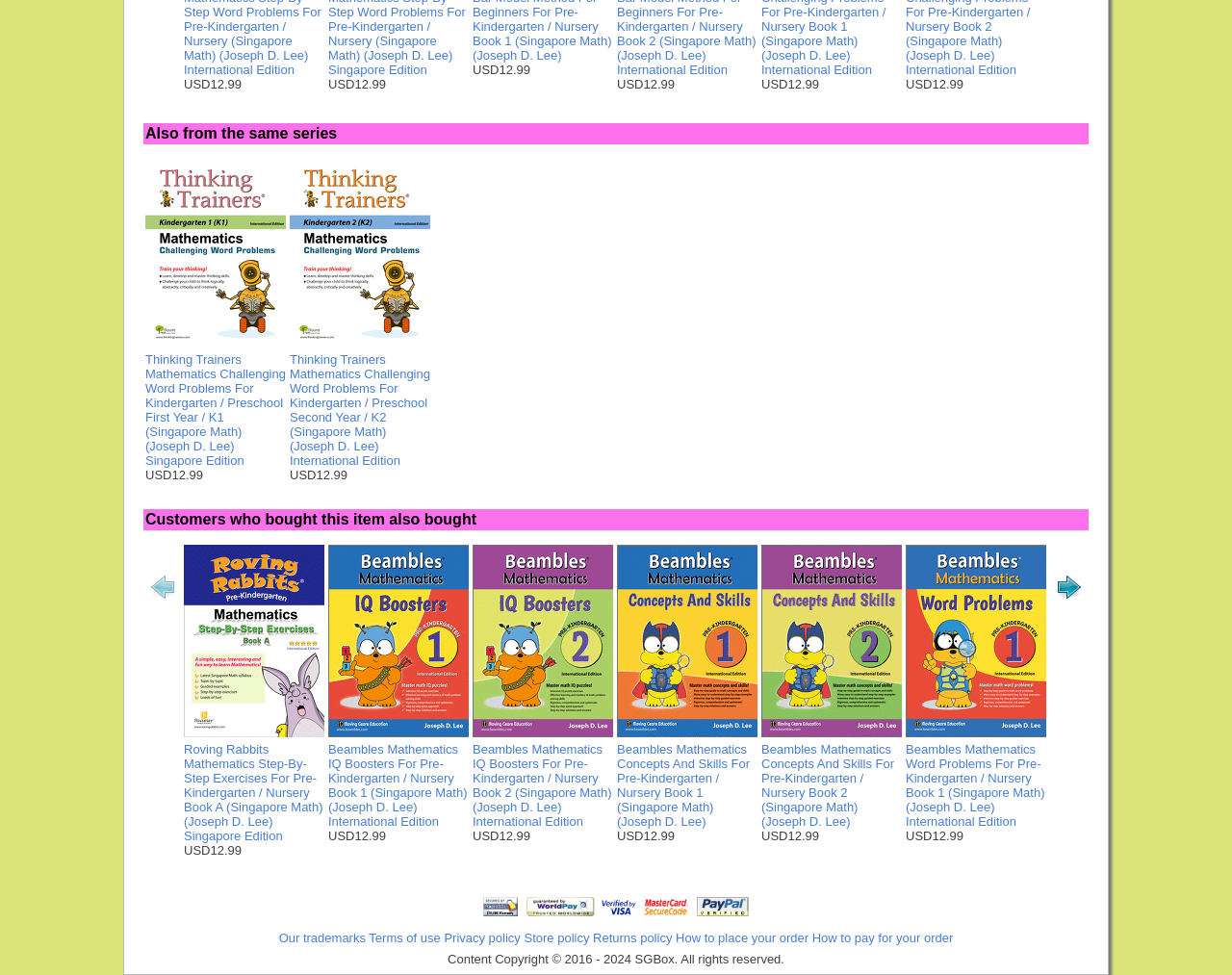Please specify the bounding box coordinates for the clickable region that will help you carry out the instruction: "View details of Roving Rabbits Math Step By Step Exercises Pre Kindergarten A Singapore Math International".

[0.149, 0.558, 0.263, 0.756]